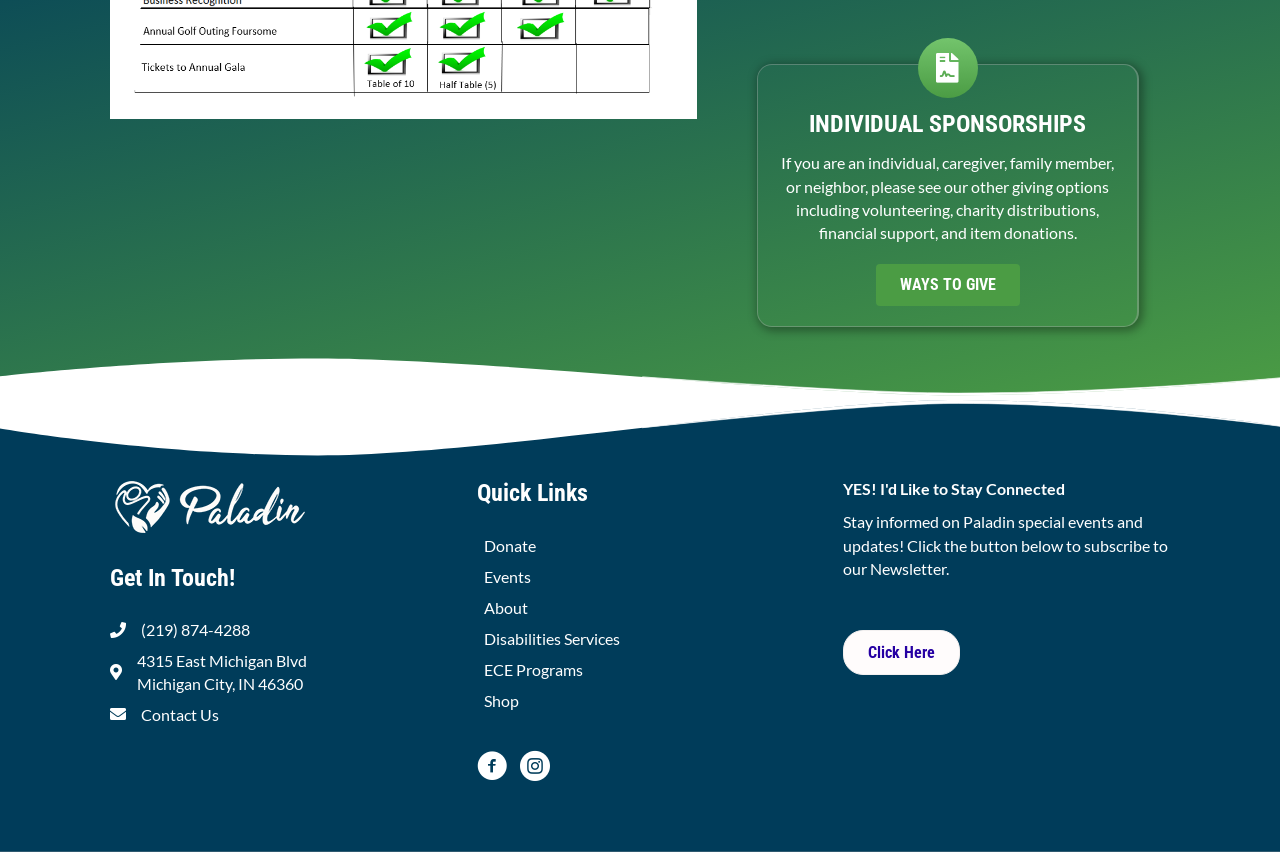What is the purpose of the 'WAYS TO GIVE' button?
Based on the image, answer the question with a single word or brief phrase.

To explore giving options